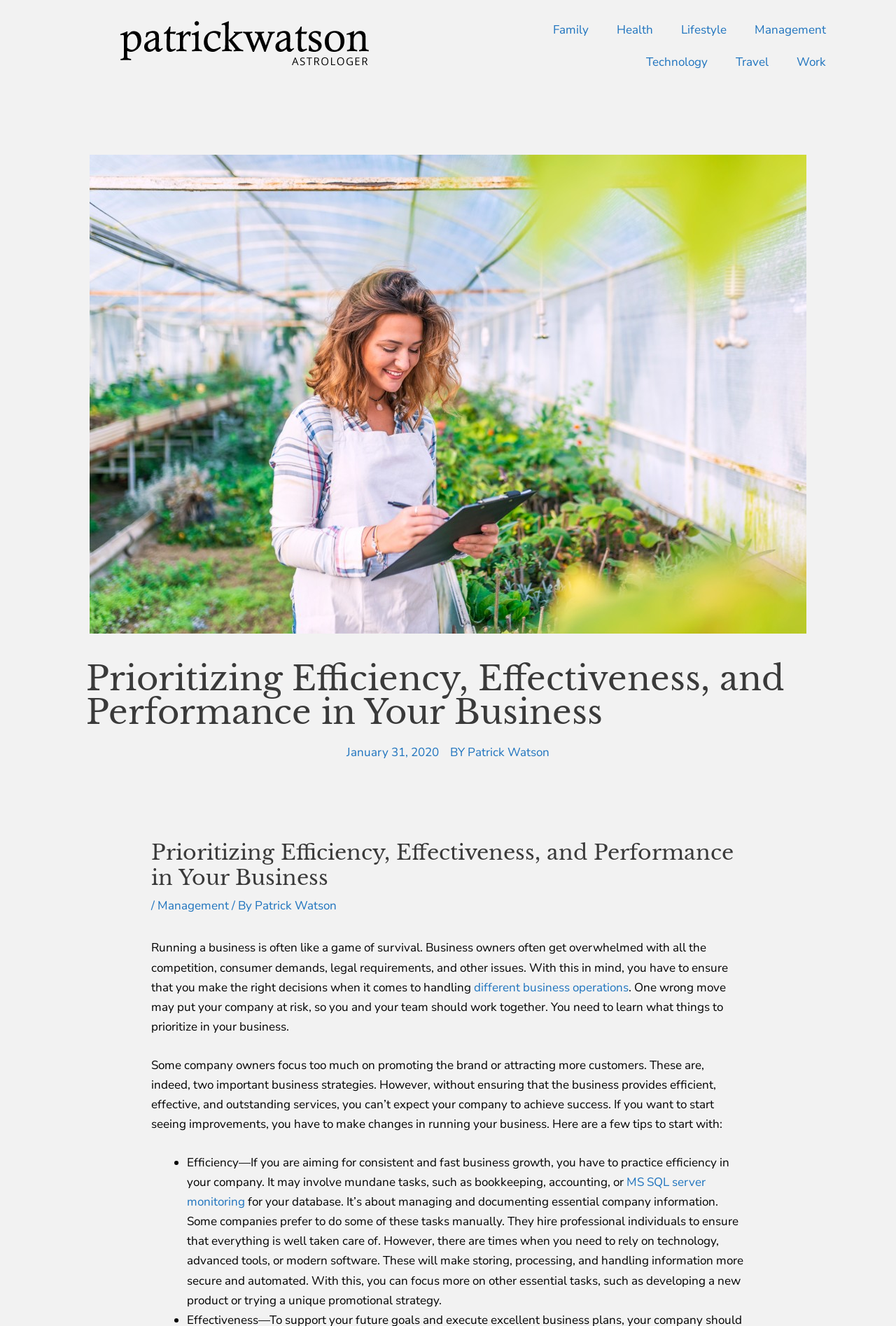Using the details in the image, give a detailed response to the question below:
What is the topic of the article?

Based on the content of the webpage, the topic of the article is about prioritizing efficiency, effectiveness, and performance in a business. The article discusses the importance of making the right decisions in handling different business operations and provides tips on how to achieve success.